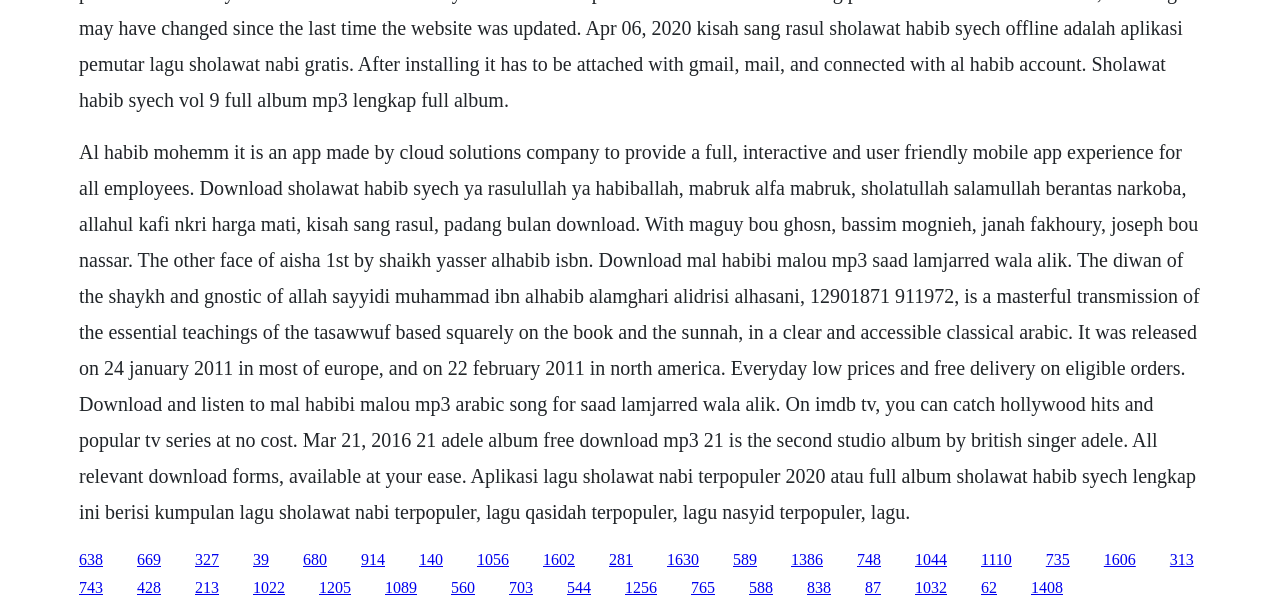Could you provide the bounding box coordinates for the portion of the screen to click to complete this instruction: "Click the link to download mal habibi malou mp3"?

[0.618, 0.901, 0.643, 0.929]